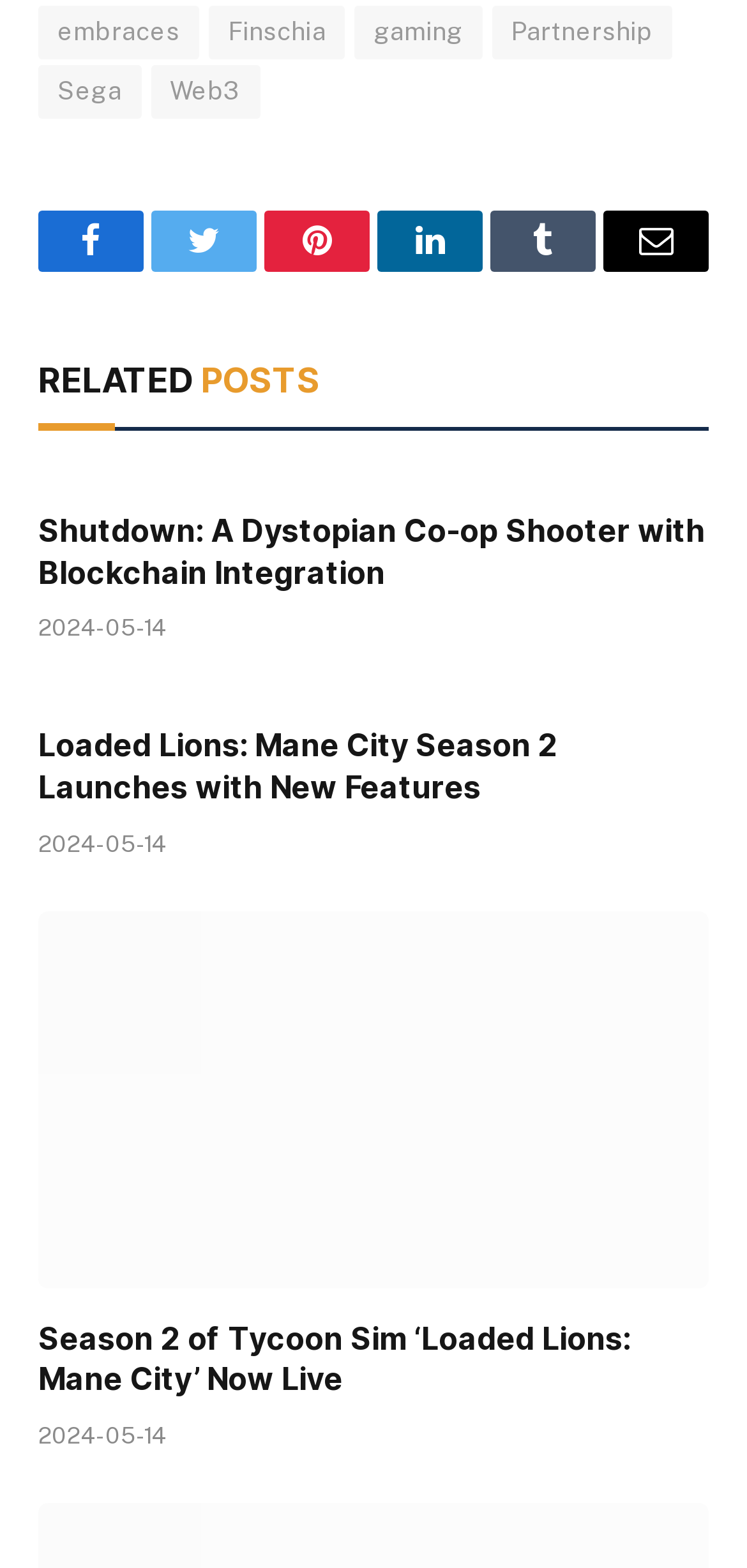Provide a one-word or short-phrase answer to the question:
What is the title of the first related post?

Shutdown: A Dystopian Co-op Shooter with Blockchain Integration